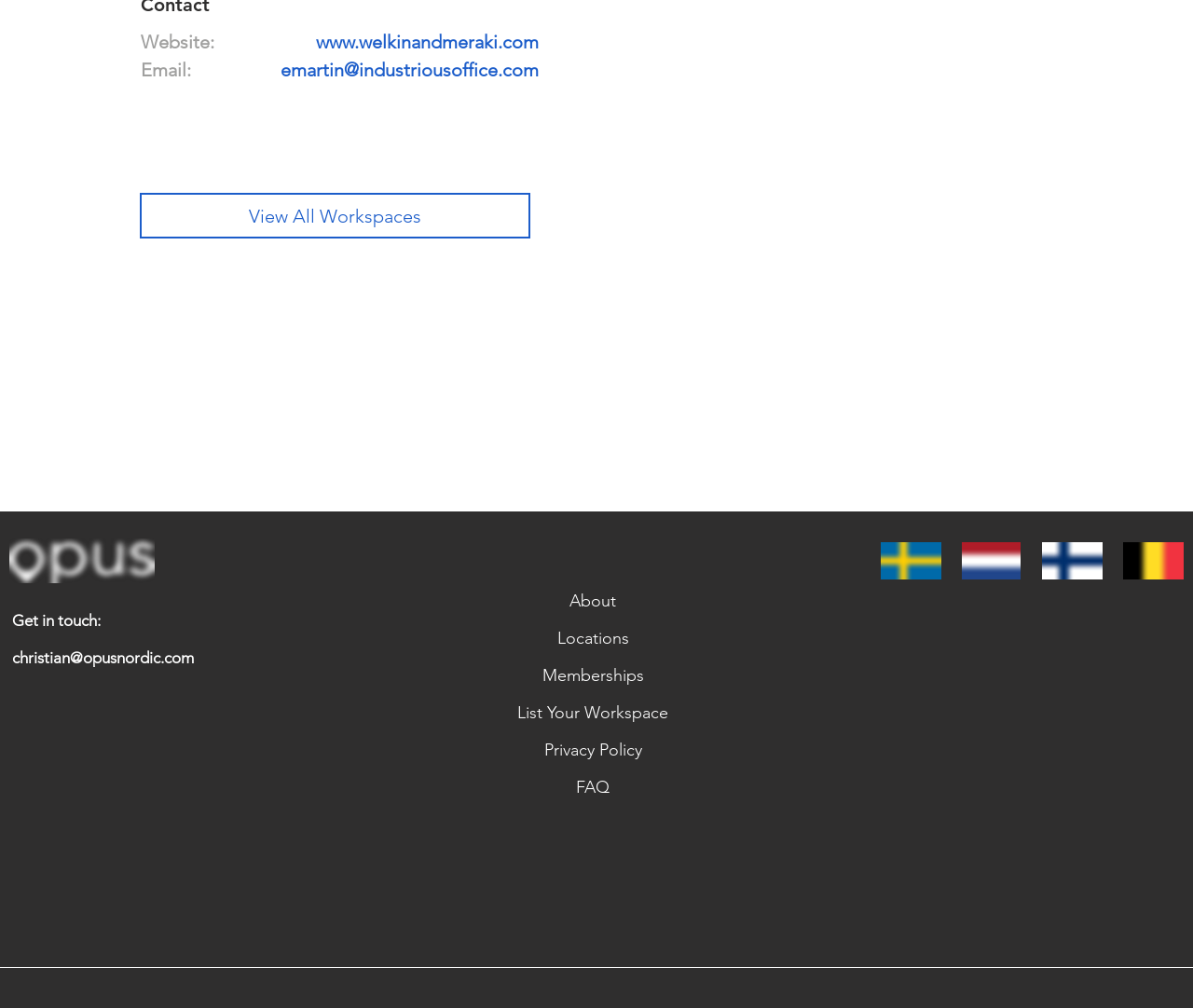Specify the bounding box coordinates of the area to click in order to execute this command: 'Explore all workspaces'. The coordinates should consist of four float numbers ranging from 0 to 1, and should be formatted as [left, top, right, bottom].

[0.117, 0.191, 0.445, 0.237]